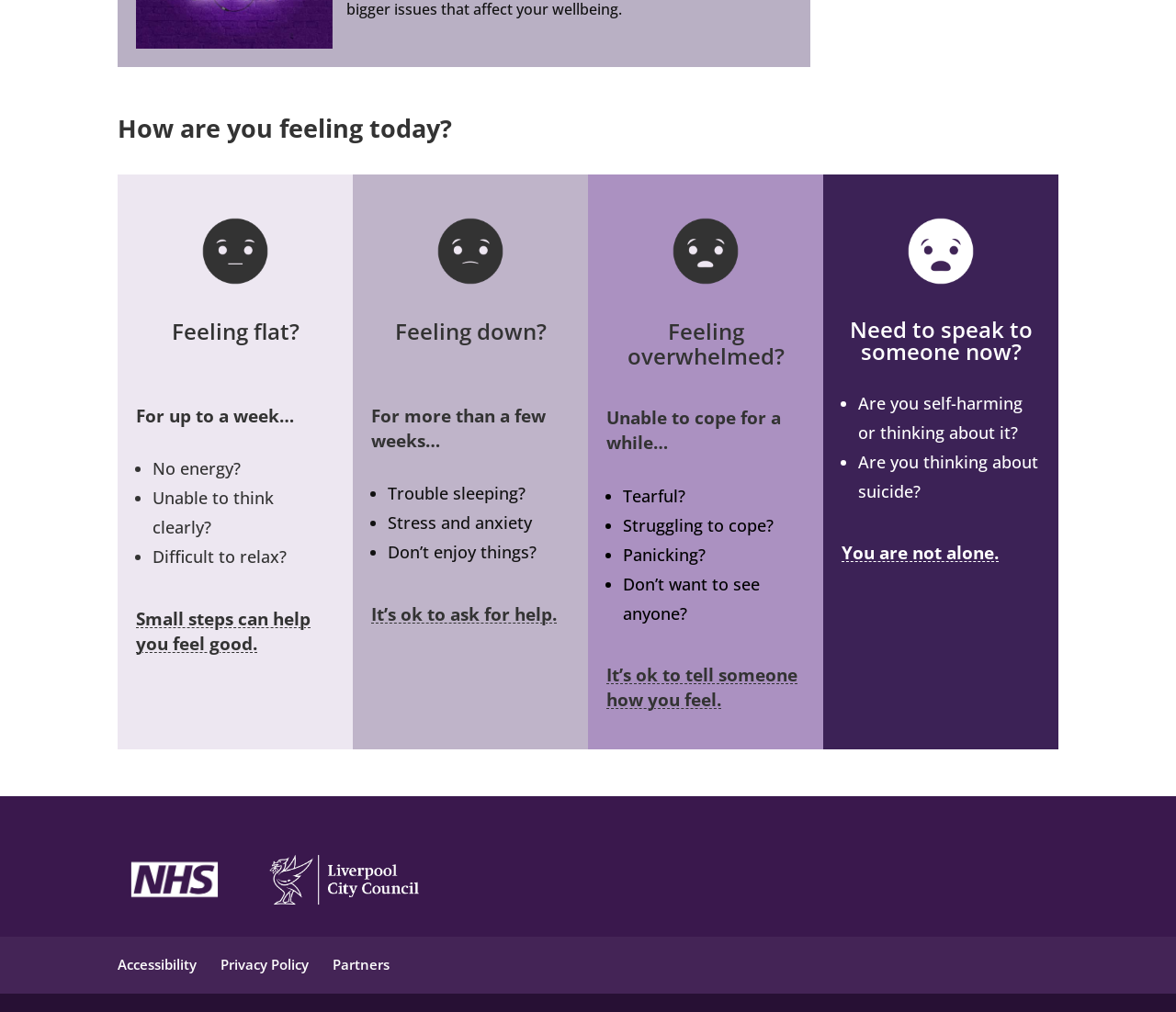Analyze the image and provide a detailed answer to the question: What is the suggestion for someone feeling overwhelmed?

The webpage has a section dedicated to 'Feeling overwhelmed?' and provides a link that says 'It’s ok to tell someone how you feel', implying that the webpage is suggesting that the user should open up to someone about their feelings.